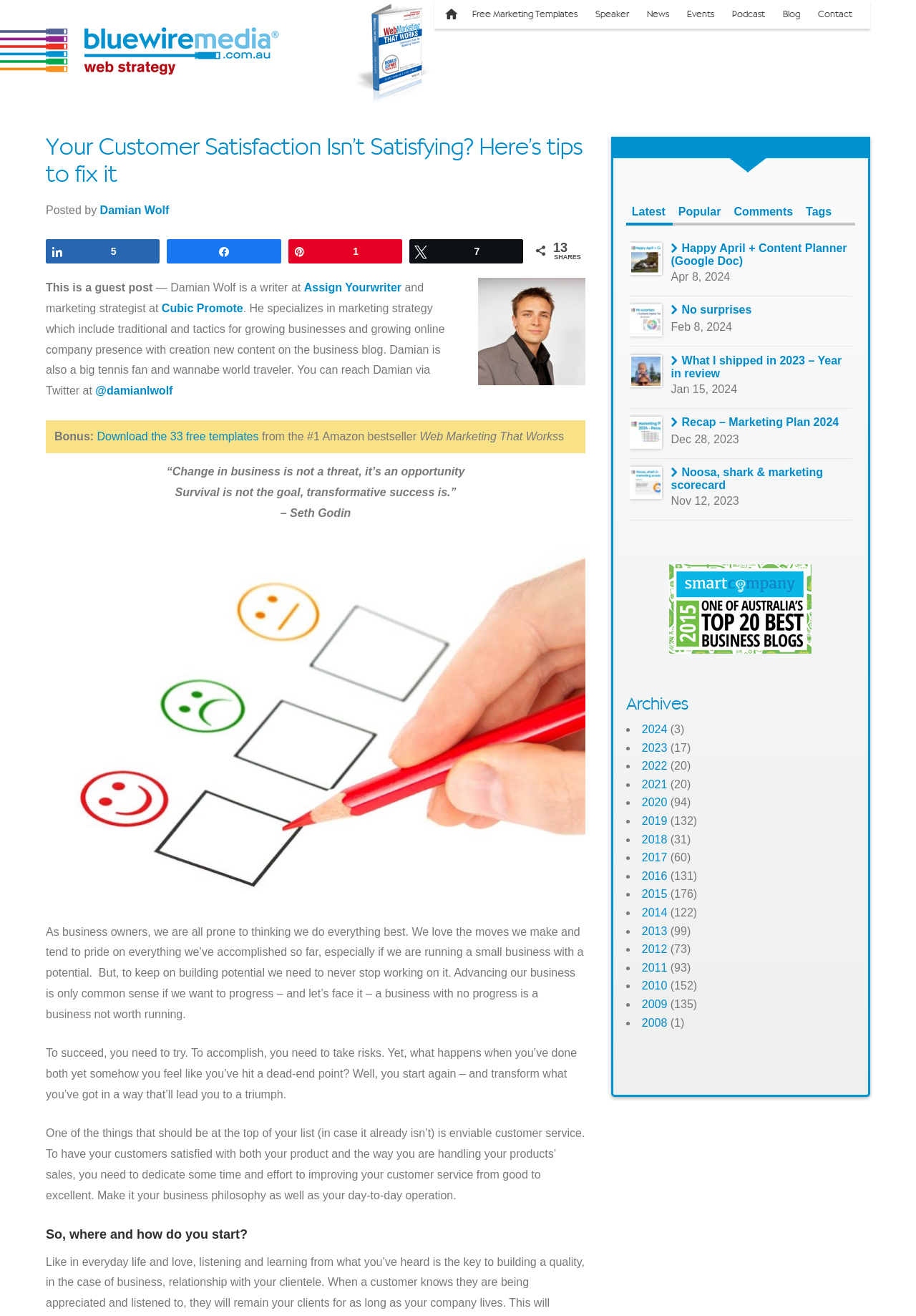What is the topic of the guest post?
Please give a detailed and elaborate answer to the question based on the image.

The topic of the guest post can be inferred from the heading 'Your Customer Satisfaction Isn’t Satisfying? Here’s tips to fix it' and the content of the post which discusses the importance of customer satisfaction in business.